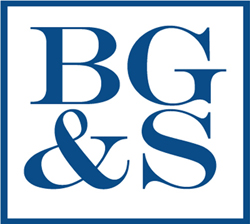What shape is the border?
Answer with a single word or phrase, using the screenshot for reference.

square